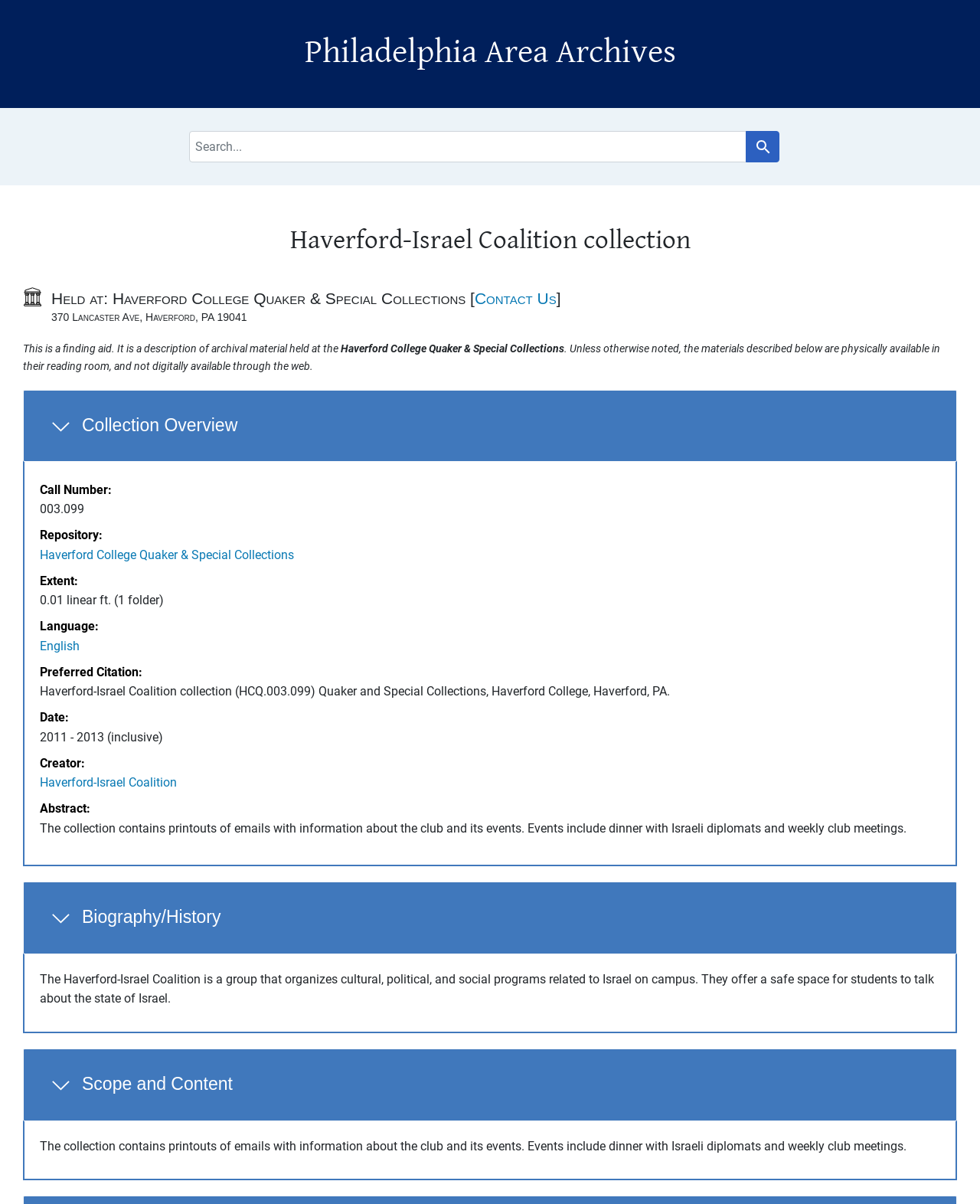Please identify the bounding box coordinates of the element that needs to be clicked to execute the following command: "View collection overview". Provide the bounding box using four float numbers between 0 and 1, formatted as [left, top, right, bottom].

[0.023, 0.324, 0.977, 0.384]